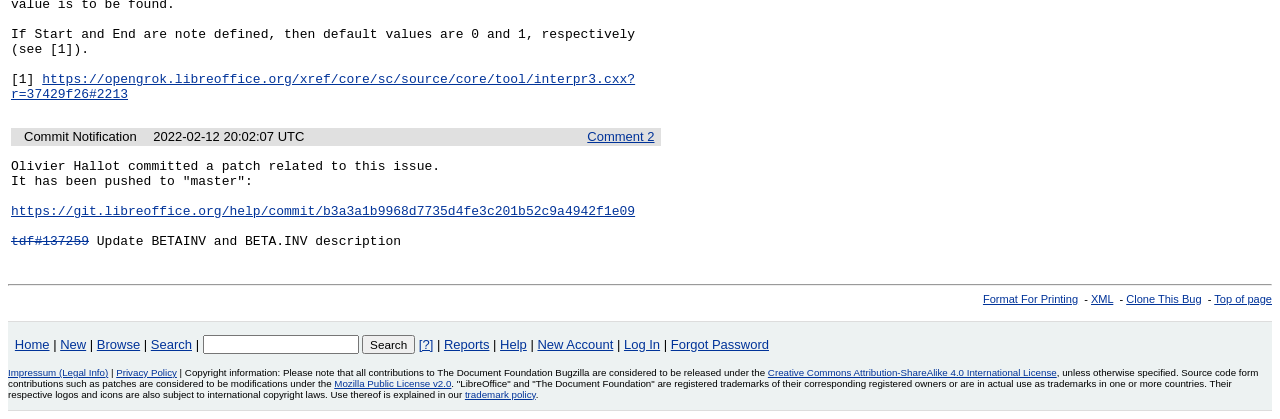Please specify the bounding box coordinates for the clickable region that will help you carry out the instruction: "View commit notification".

[0.019, 0.309, 0.107, 0.345]